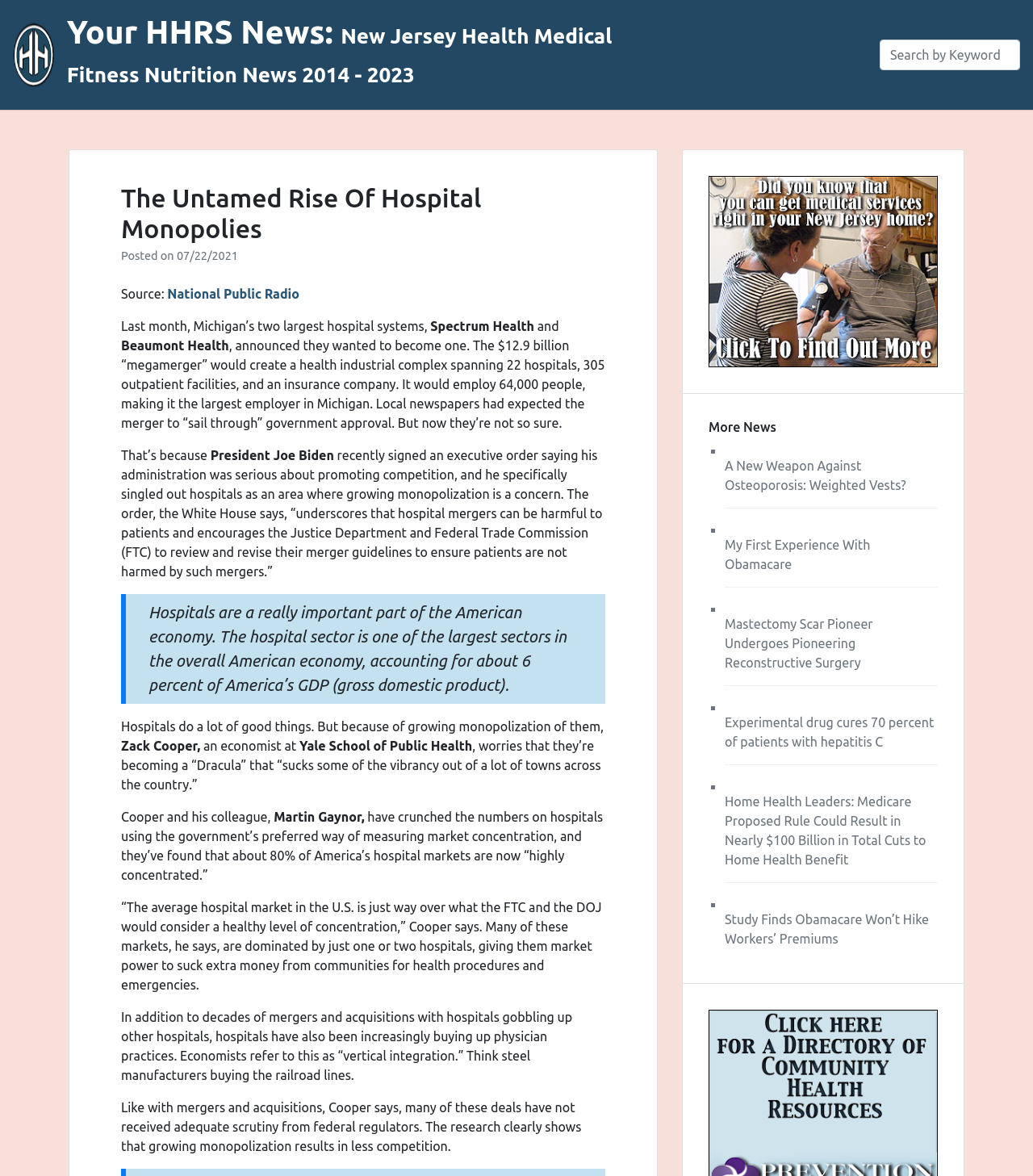Please predict the bounding box coordinates (top-left x, top-left y, bottom-right x, bottom-right y) for the UI element in the screenshot that fits the description: name="s" placeholder="Search by Keyword"

[0.851, 0.034, 0.987, 0.06]